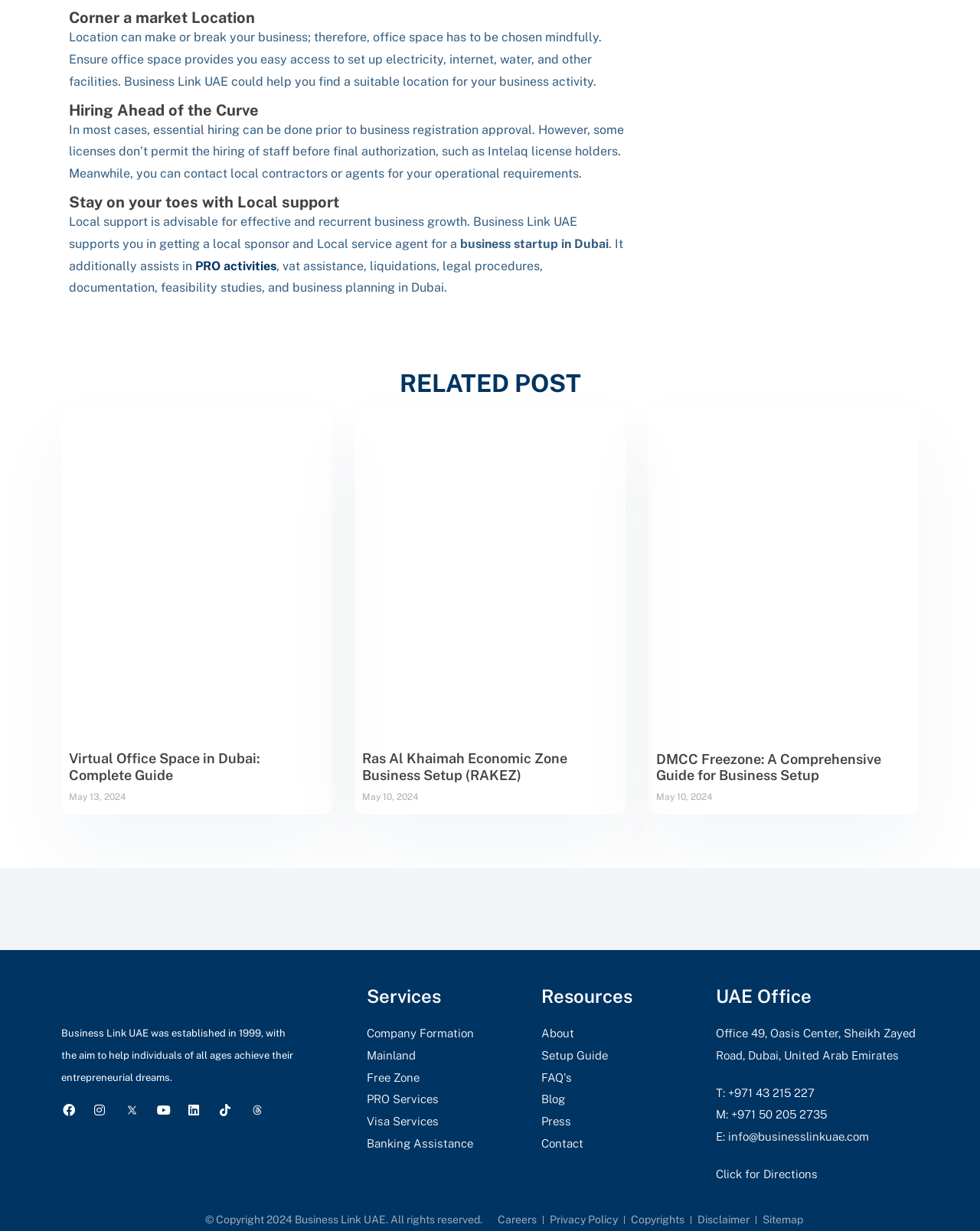Calculate the bounding box coordinates of the UI element given the description: "T: +971 43 215 227".

[0.73, 0.879, 0.938, 0.897]